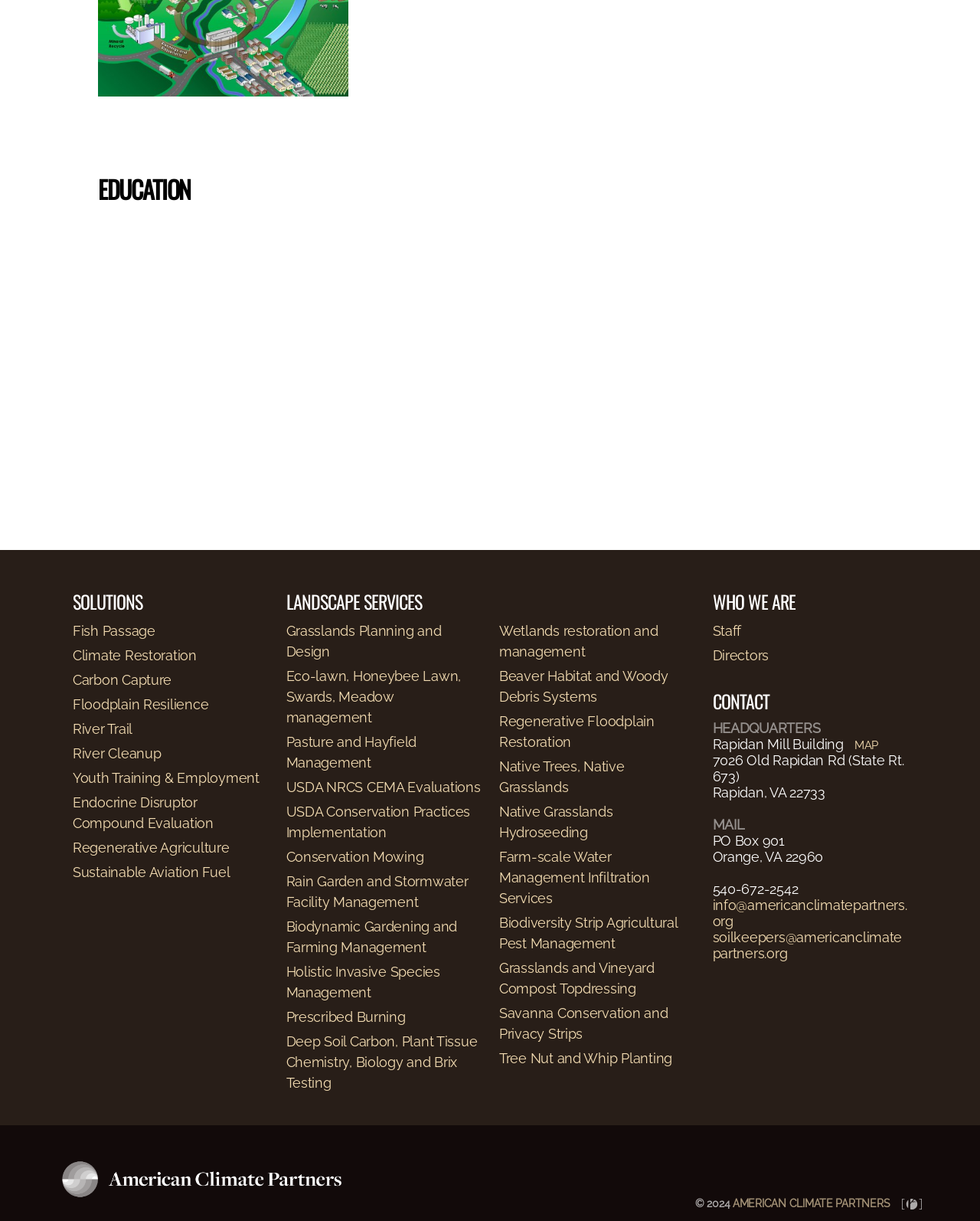Indicate the bounding box coordinates of the element that must be clicked to execute the instruction: "Get directions to HEADQUARTERS". The coordinates should be given as four float numbers between 0 and 1, i.e., [left, top, right, bottom].

[0.872, 0.604, 0.896, 0.615]